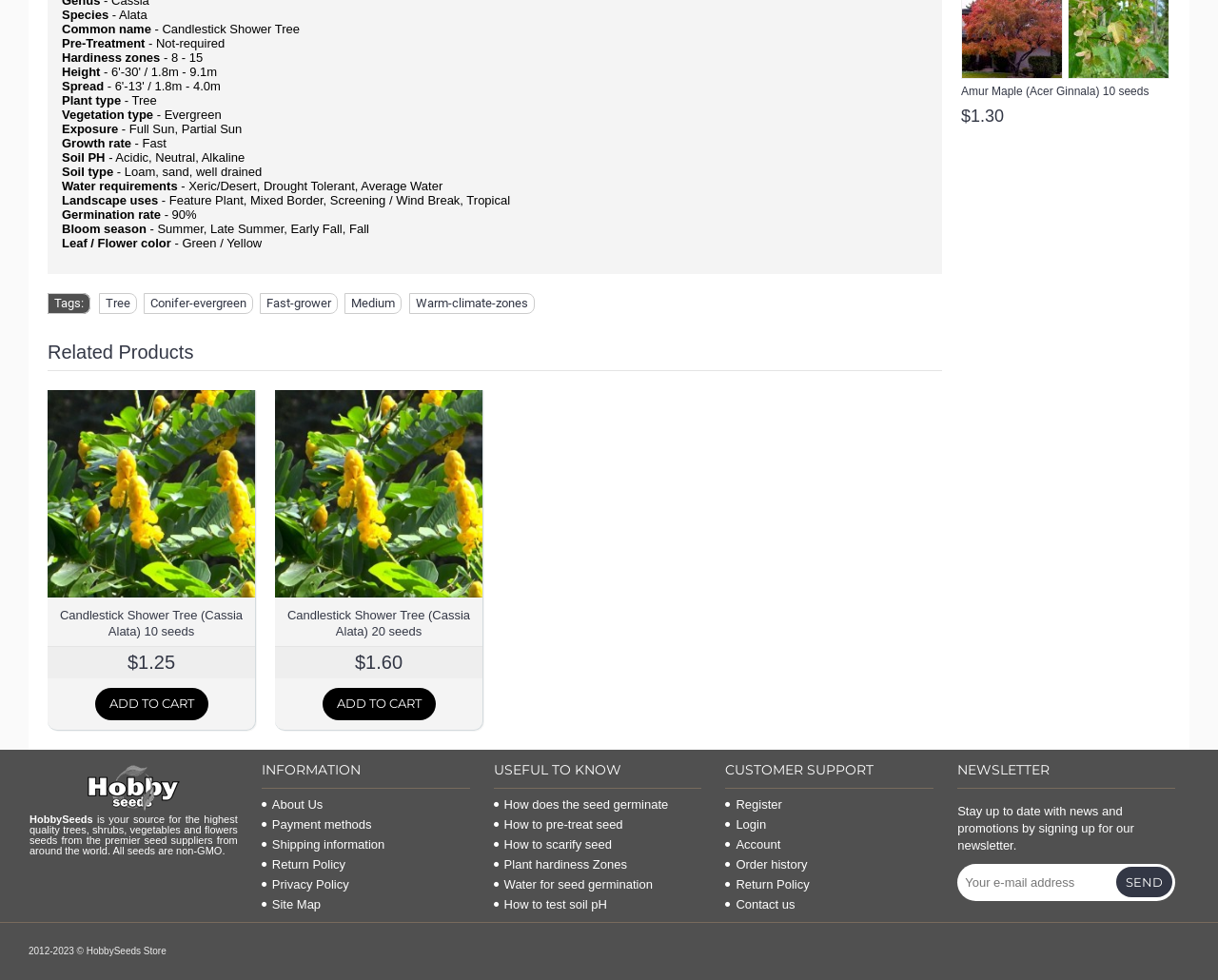Answer with a single word or phrase: 
What is the growth rate of Amur Maple?

Fast